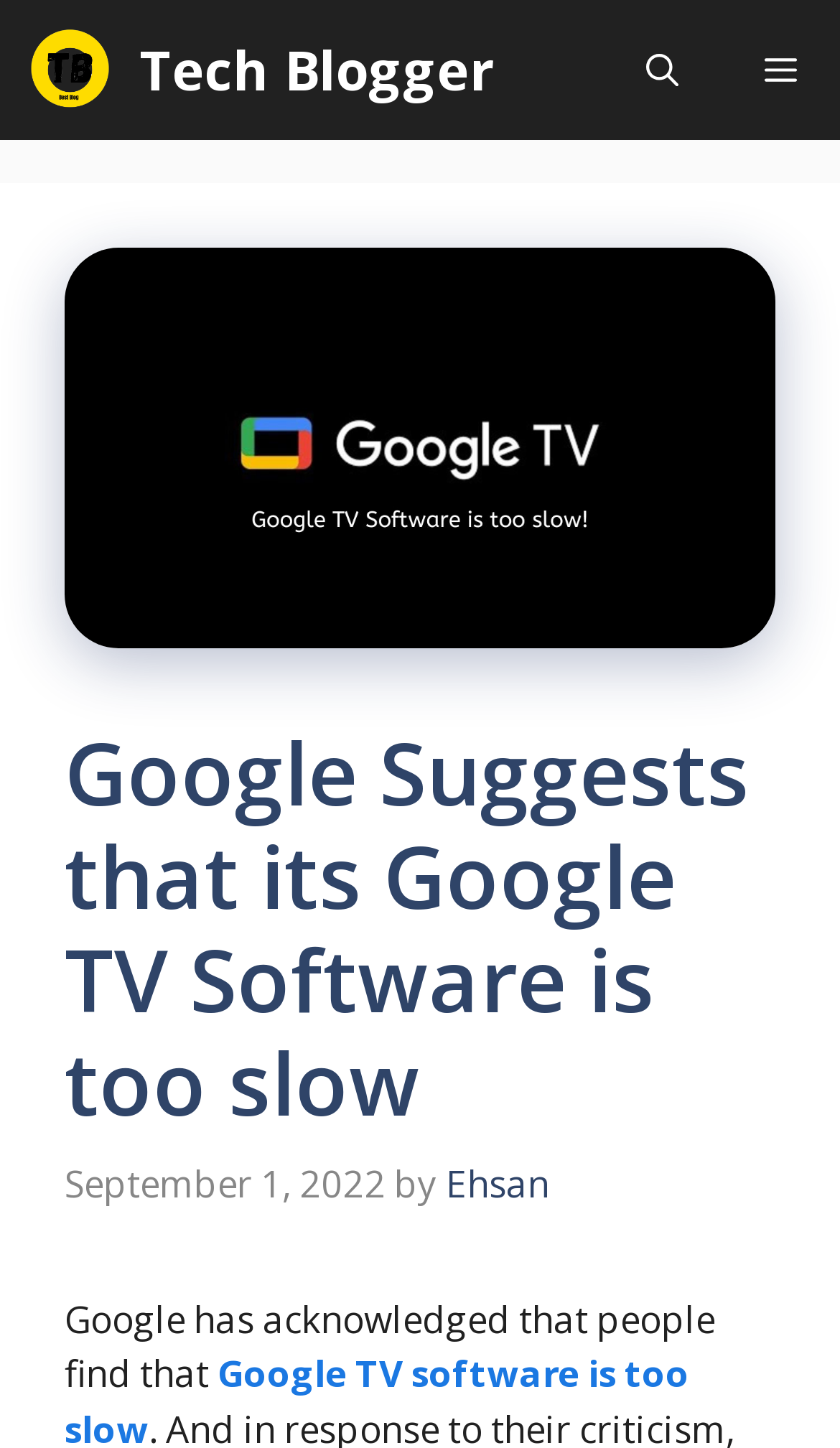Who is the author of the article?
Please give a detailed and elaborate answer to the question.

I found the author of the article by looking at the link element in the content section, which is 'Ehsan'.